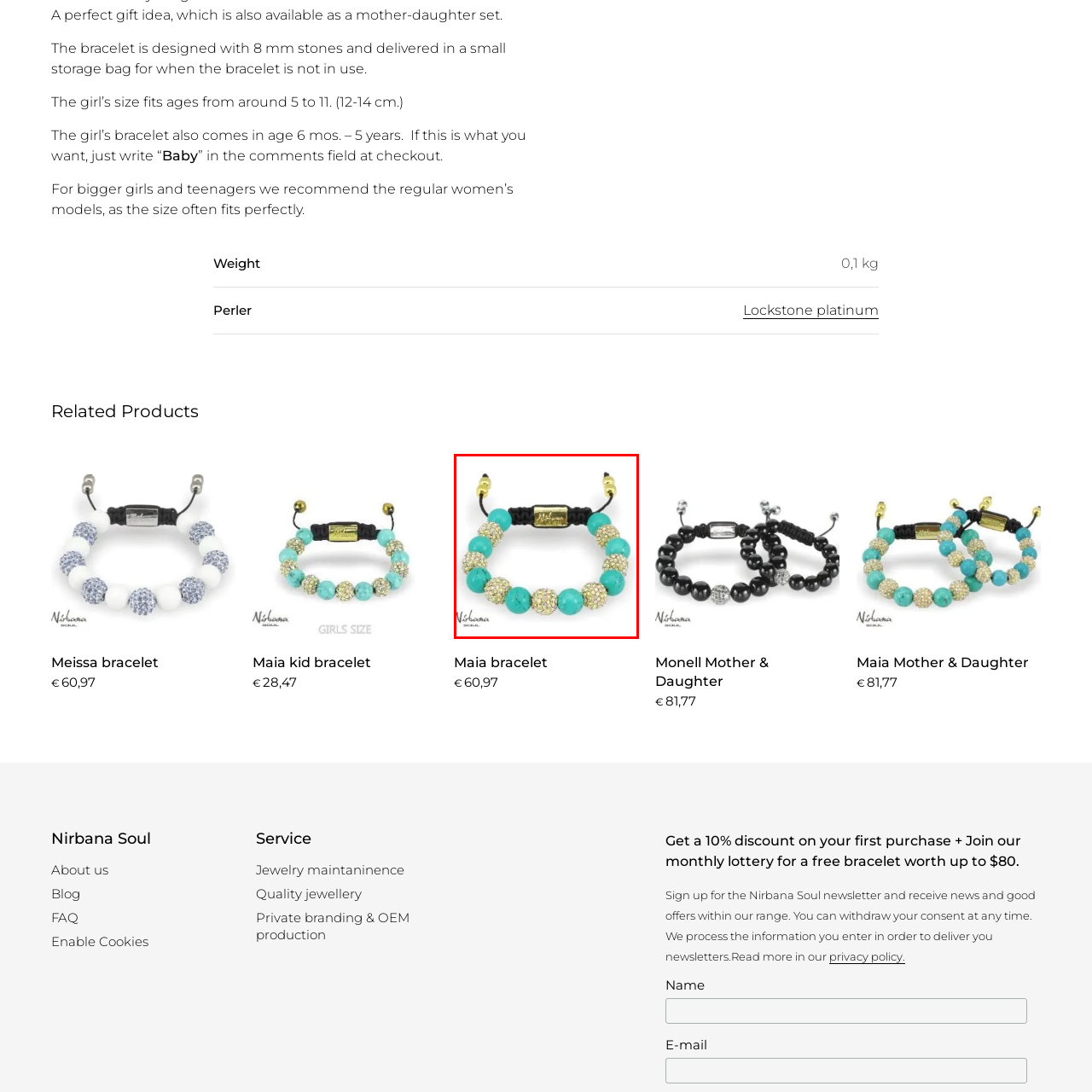Examine the segment of the image contained within the black box and respond comprehensively to the following question, based on the visual content: 
What is the price of the Maia armbånd?

The caption explicitly states that the Maia armbånd is priced at €60.97, making it a straightforward answer.